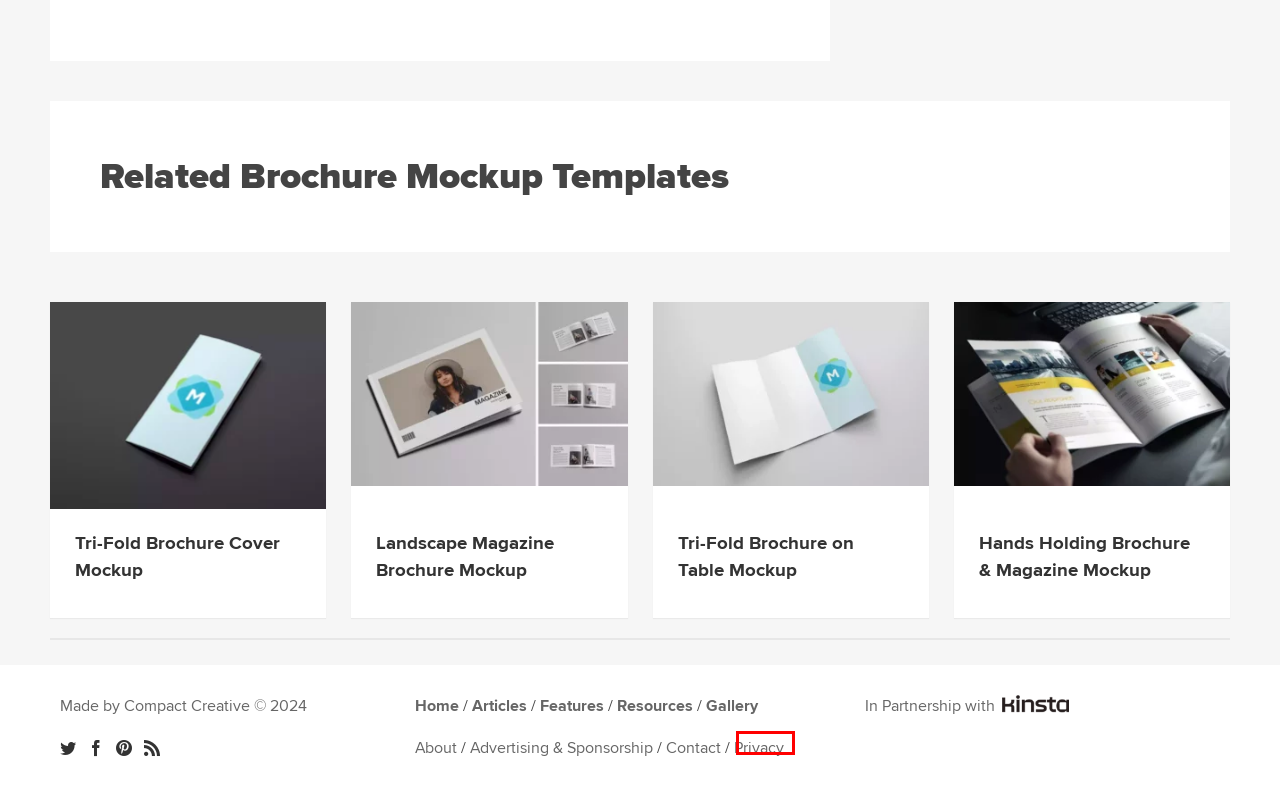You are given a screenshot of a webpage with a red bounding box around an element. Choose the most fitting webpage description for the page that appears after clicking the element within the red bounding box. Here are the candidates:
A. Hands Holding Brochure & Magazine Mockup | Design Shack
B. Kinsta® - Fast, secure, feature-rich WordPress hosting
C. Contact | Design Shack
D. Privacy Policy | Design Shack
E. Advertising | Design Shack
F. Landscape Magazine Brochure Mockup | Design Shack
G. Features | Design Shack
H. Tri-Fold Brochure Cover Mockup | Design Shack

D